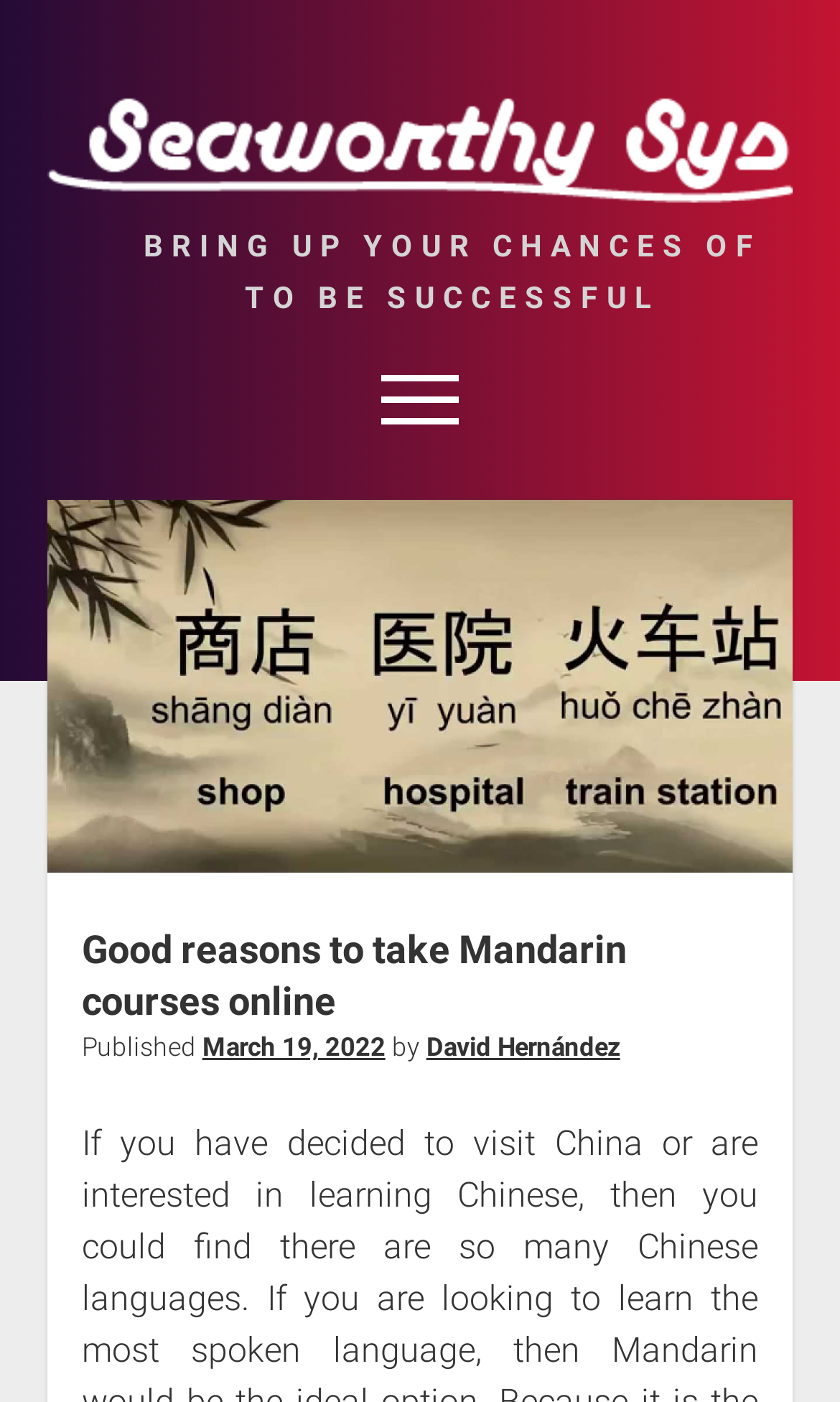Describe the entire webpage, focusing on both content and design.

The webpage appears to be a blog post or article about the benefits of taking Mandarin courses online. At the top, there is a logo of "Seaworthy Sys" accompanied by a link to the same name. Below the logo, there is a prominent heading that reads "BRING UP YOUR CHANCES OF TO BE SUCCESSFUL". 

To the right of the logo, there is a menu button that can be expanded. Below the menu button, there are several links categorized by topic, including Automobile, Business, Entertainment, and more, arranged in a vertical list.

The main content of the webpage is a blog post titled "Good reasons to take Mandarin courses online". The post is dated March 19, 2022, and is written by David Hernández. The post's content is not explicitly described in the accessibility tree, but it likely discusses the benefits of taking Mandarin courses online.